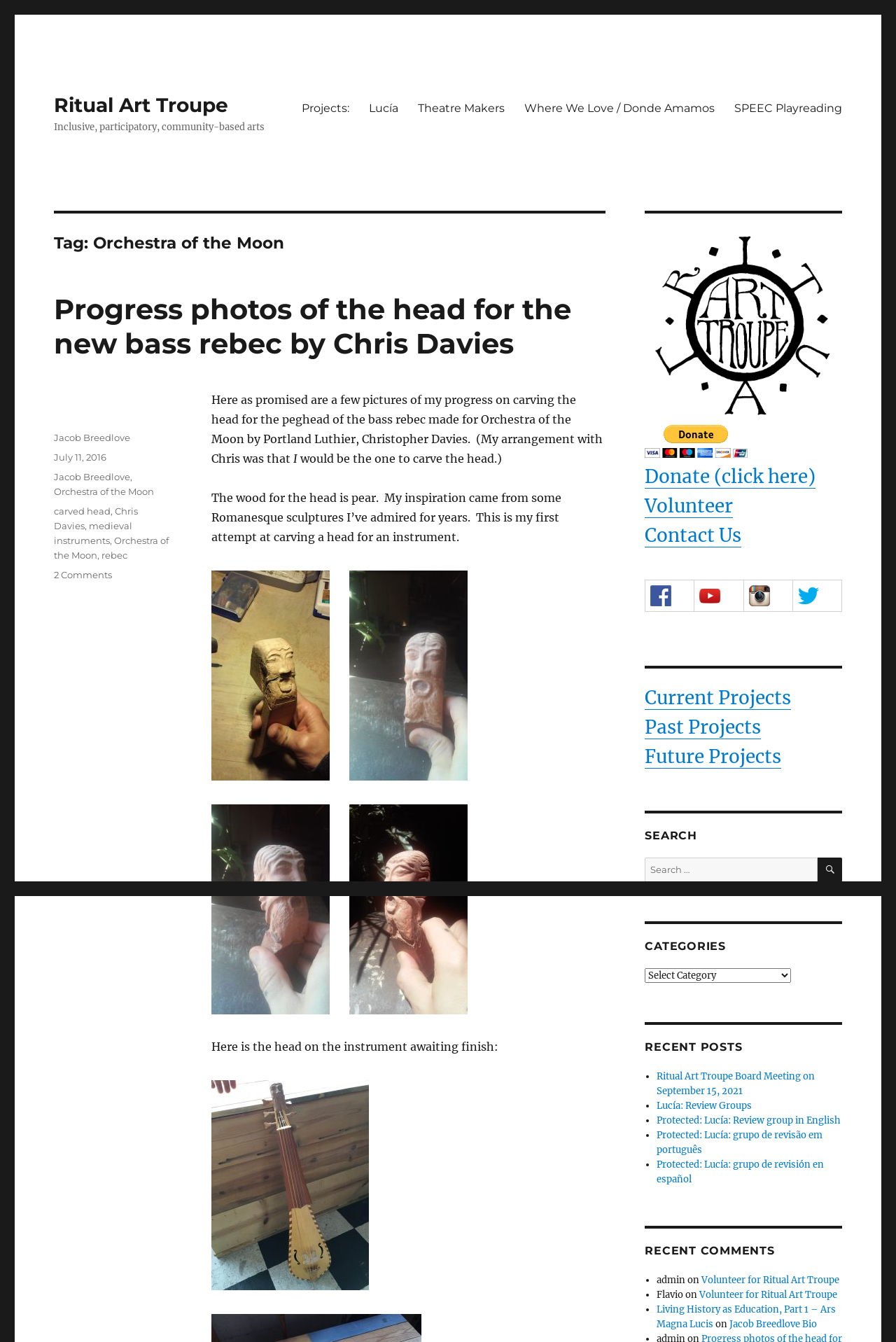Please identify the bounding box coordinates of the element that needs to be clicked to perform the following instruction: "Follow us on Facebook".

[0.721, 0.433, 0.775, 0.456]